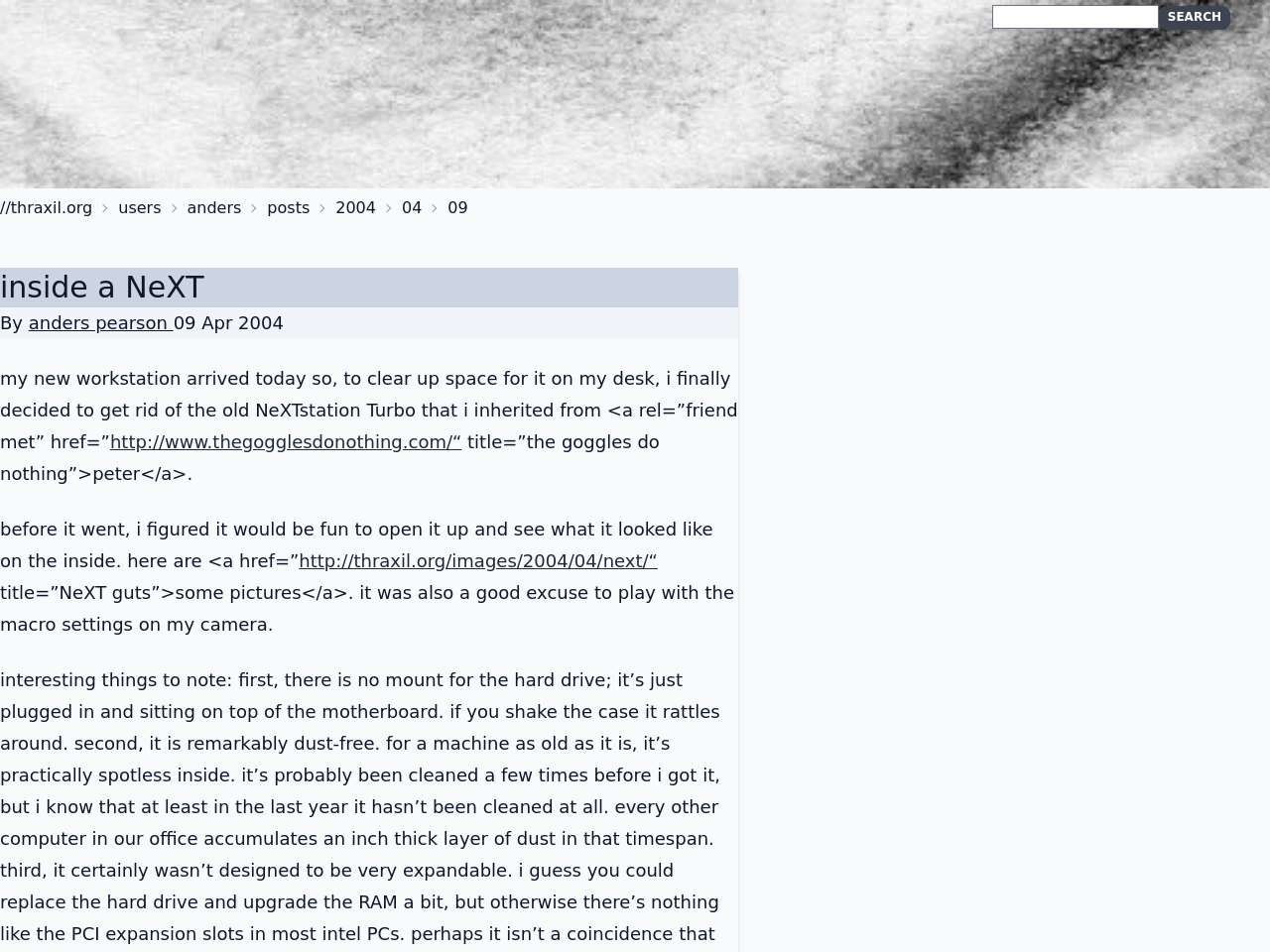Craft a detailed narrative of the webpage's structure and content.

This webpage is about the author's experience with a NeXT workstation. At the top, there is a search bar with a button labeled "SEARCH" and a text box next to it. Below the search bar, there are several links to other pages, including "thraxil.org", "users", "anders", "posts", "2004", "04", and "09". 

The main content of the page is a blog post titled "inside a NeXT". The title is also a link. Below the title, there is a heading that says "By anders pearson" with the date "09 Apr 2004". The blog post is about the author getting rid of their old NeXTstation Turbo to make space for a new workstation. The author decided to open up the old NeXTstation and take pictures of its internal components before getting rid of it. The post includes a link to a page with pictures of the NeXTstation's internal components, titled "NeXT guts".